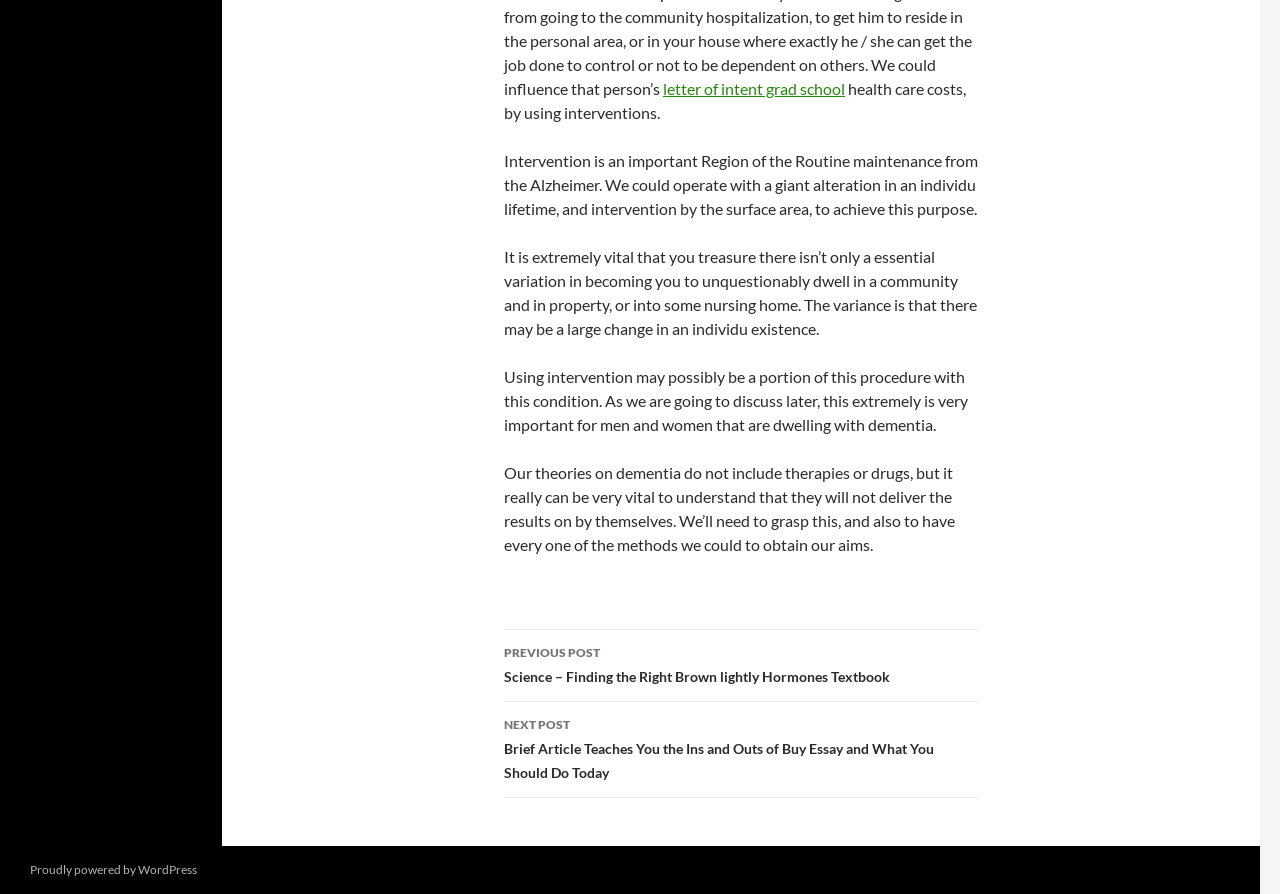What is the purpose of intervention in dementia care?
Refer to the image and provide a thorough answer to the question.

According to the static text element, intervention is important in dementia care because it can operate with a giant alteration in an individual's lifetime, and by the surface area, to achieve this purpose. This suggests that the purpose of intervention is to bring about a significant positive change in the life of an individual with dementia.